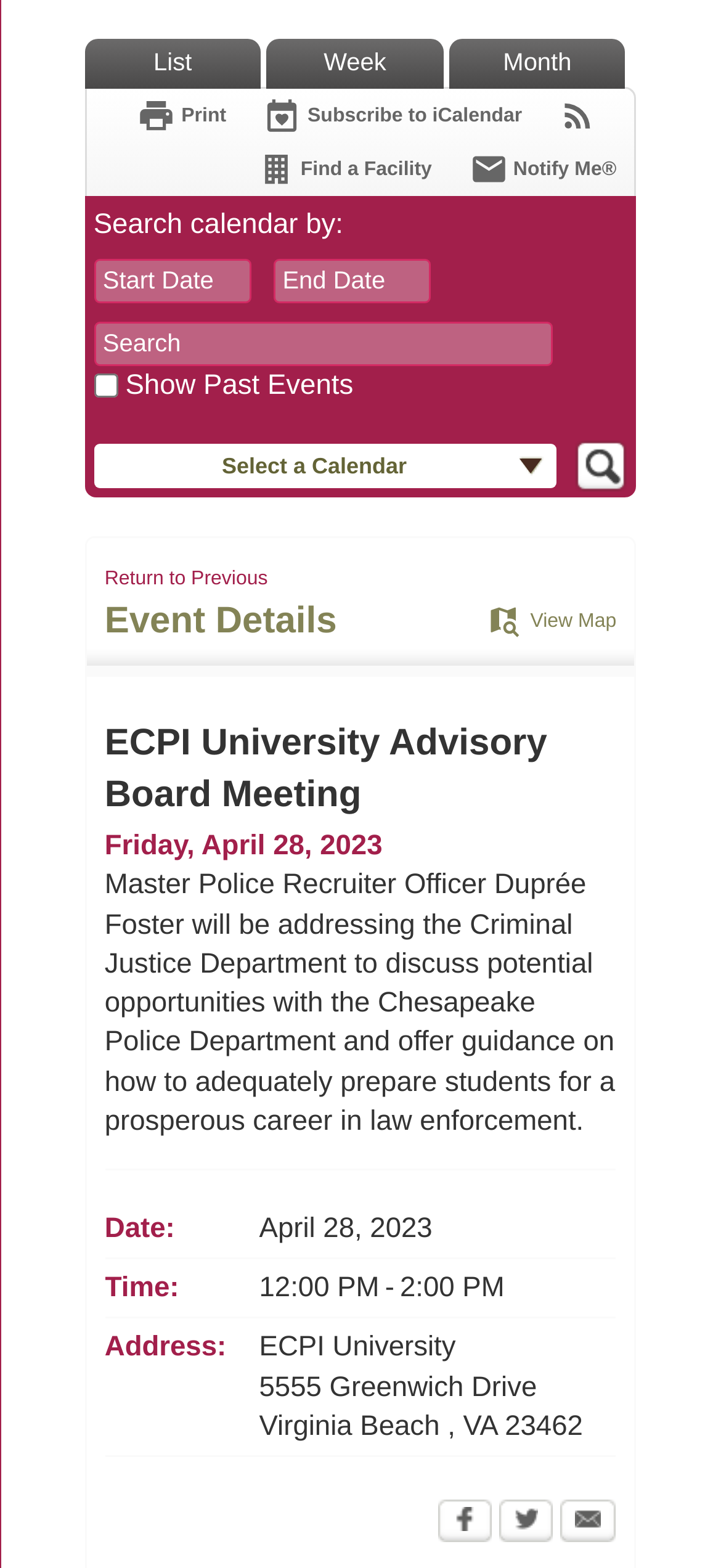What is the start date of the calendar?
Please ensure your answer to the question is detailed and covers all necessary aspects.

The start date of the calendar is '04/28/2024', which is the first date displayed in the calendar grid.